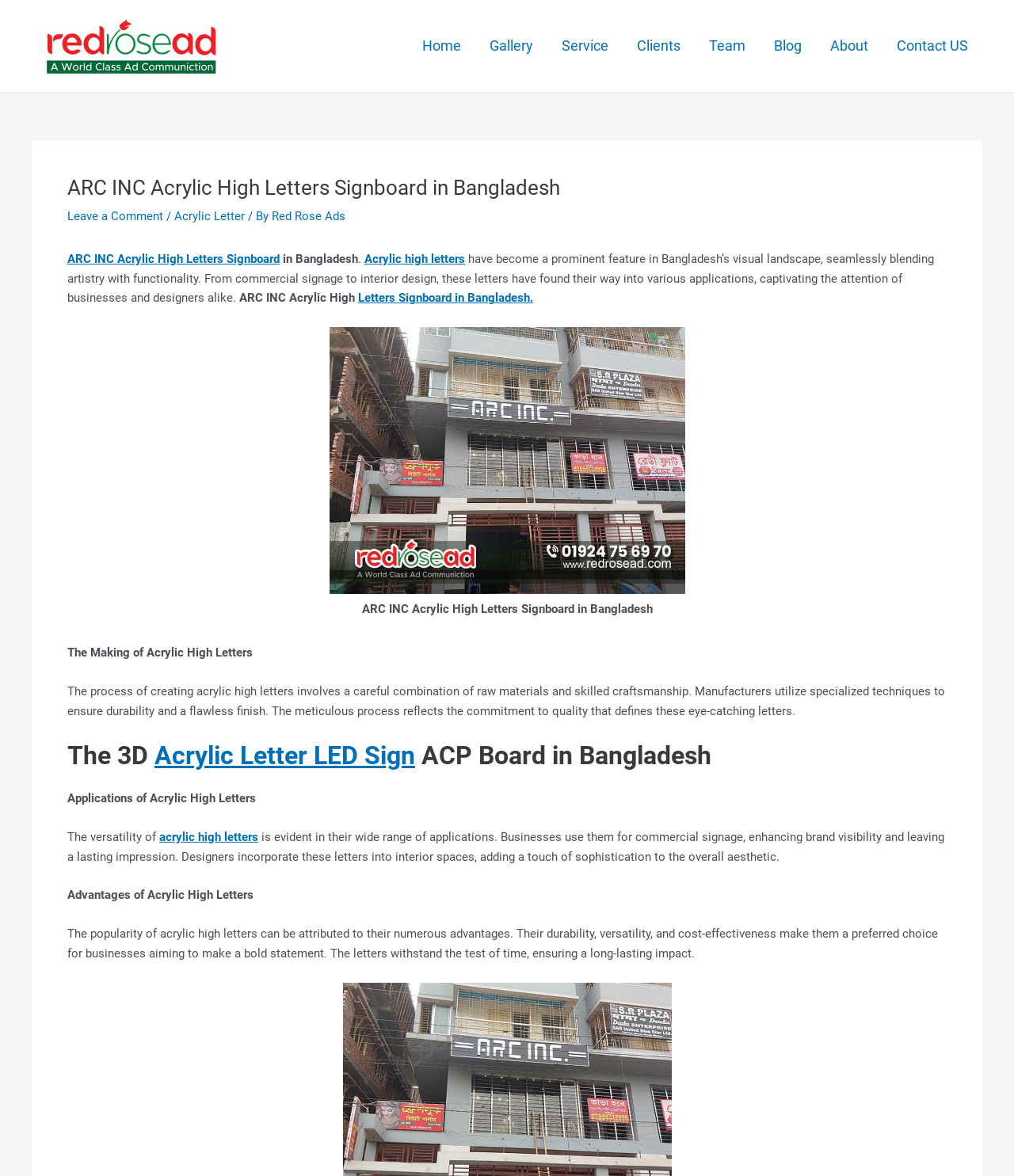Please determine the bounding box coordinates of the element to click in order to execute the following instruction: "Read the 'About' page". The coordinates should be four float numbers between 0 and 1, specified as [left, top, right, bottom].

[0.805, 0.012, 0.87, 0.066]